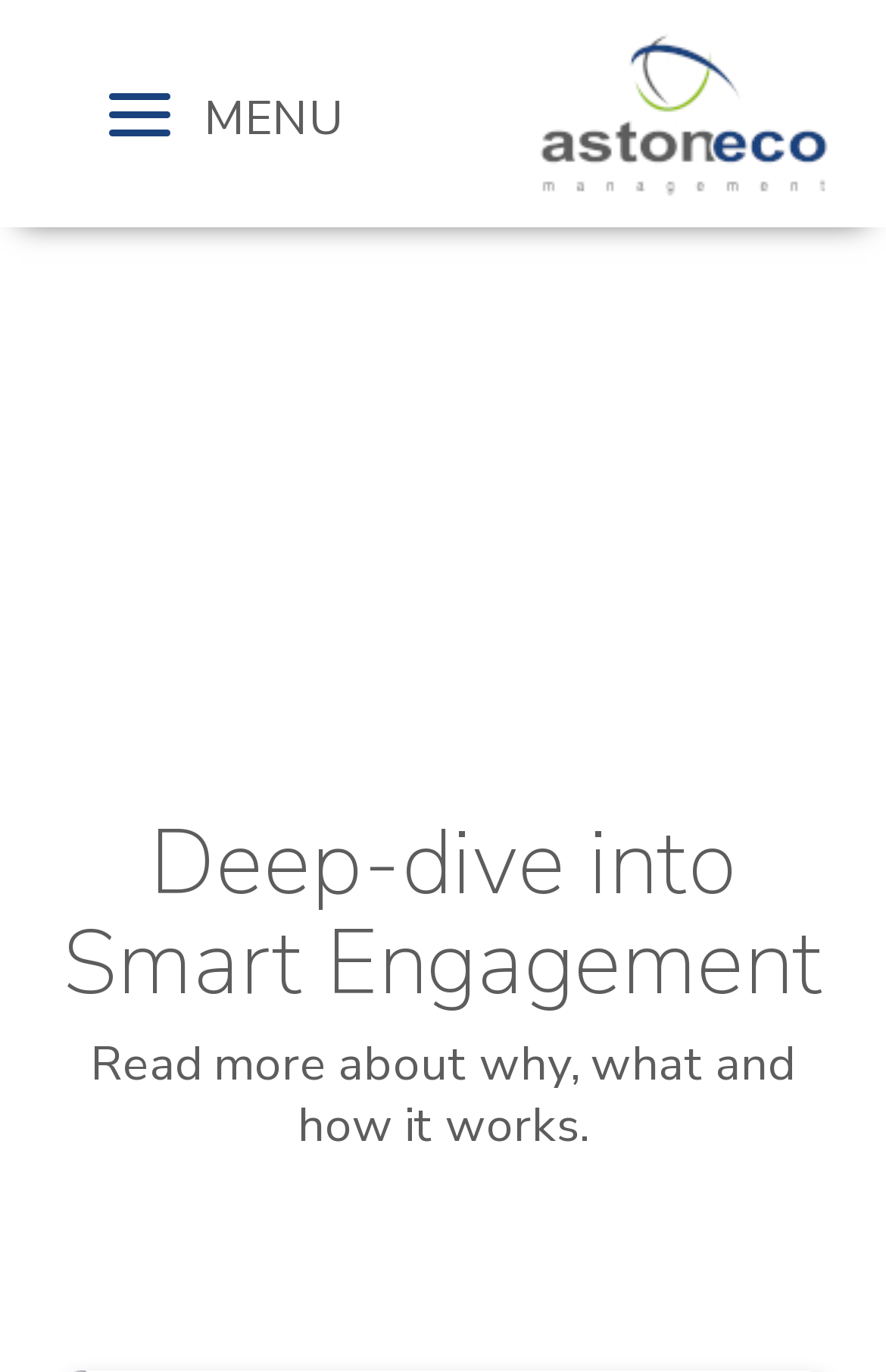Please find the bounding box coordinates (top-left x, top-left y, bottom-right x, bottom-right y) in the screenshot for the UI element described as follows: Menu

[0.09, 0.054, 0.203, 0.112]